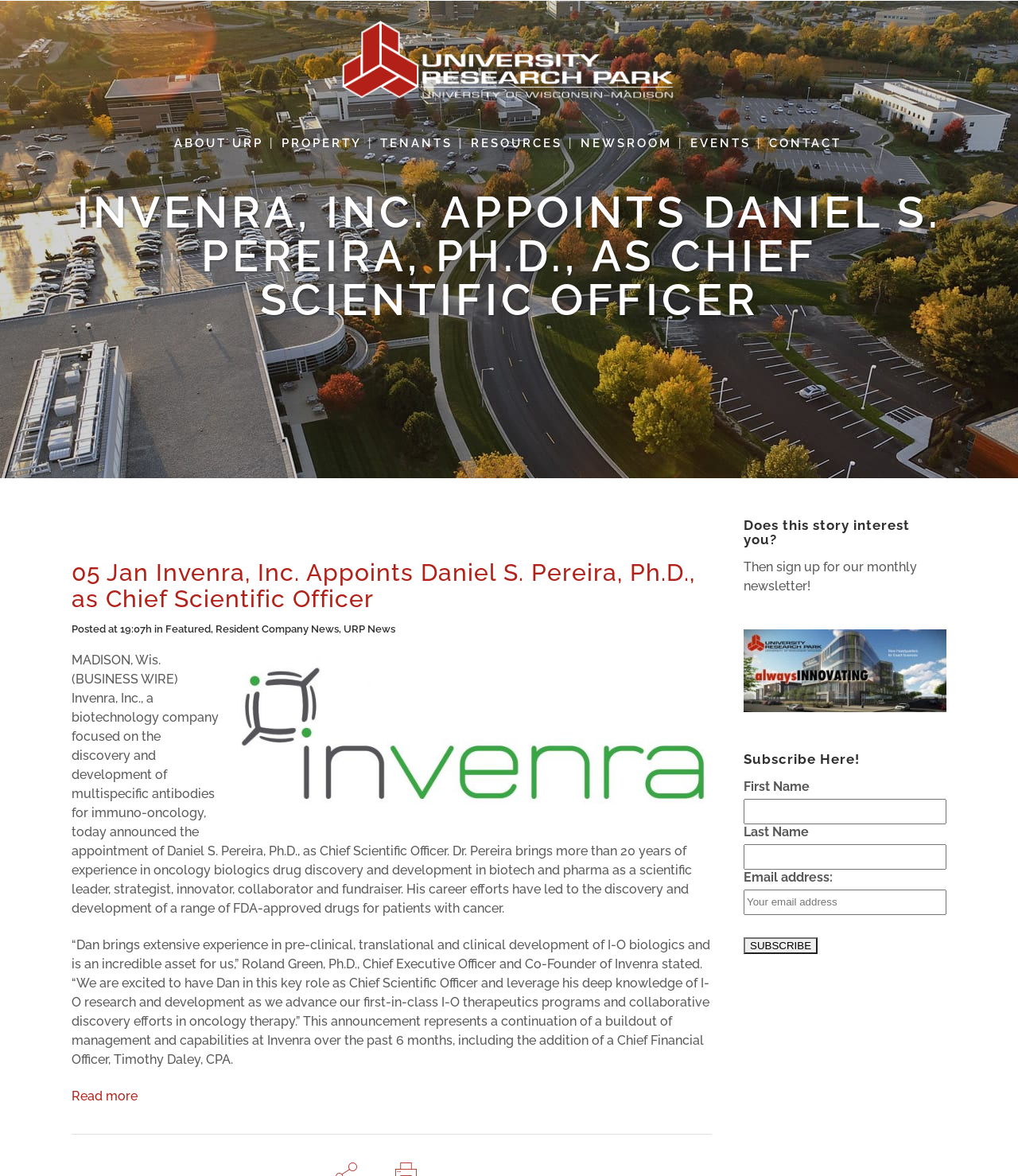What is the purpose of the form in the right sidebar?
Using the image, provide a detailed and thorough answer to the question.

The form in the right sidebar is used to subscribe to the monthly newsletter, as indicated by the heading 'Subscribe Here!' and the input fields for First Name, Last Name, and Email address.